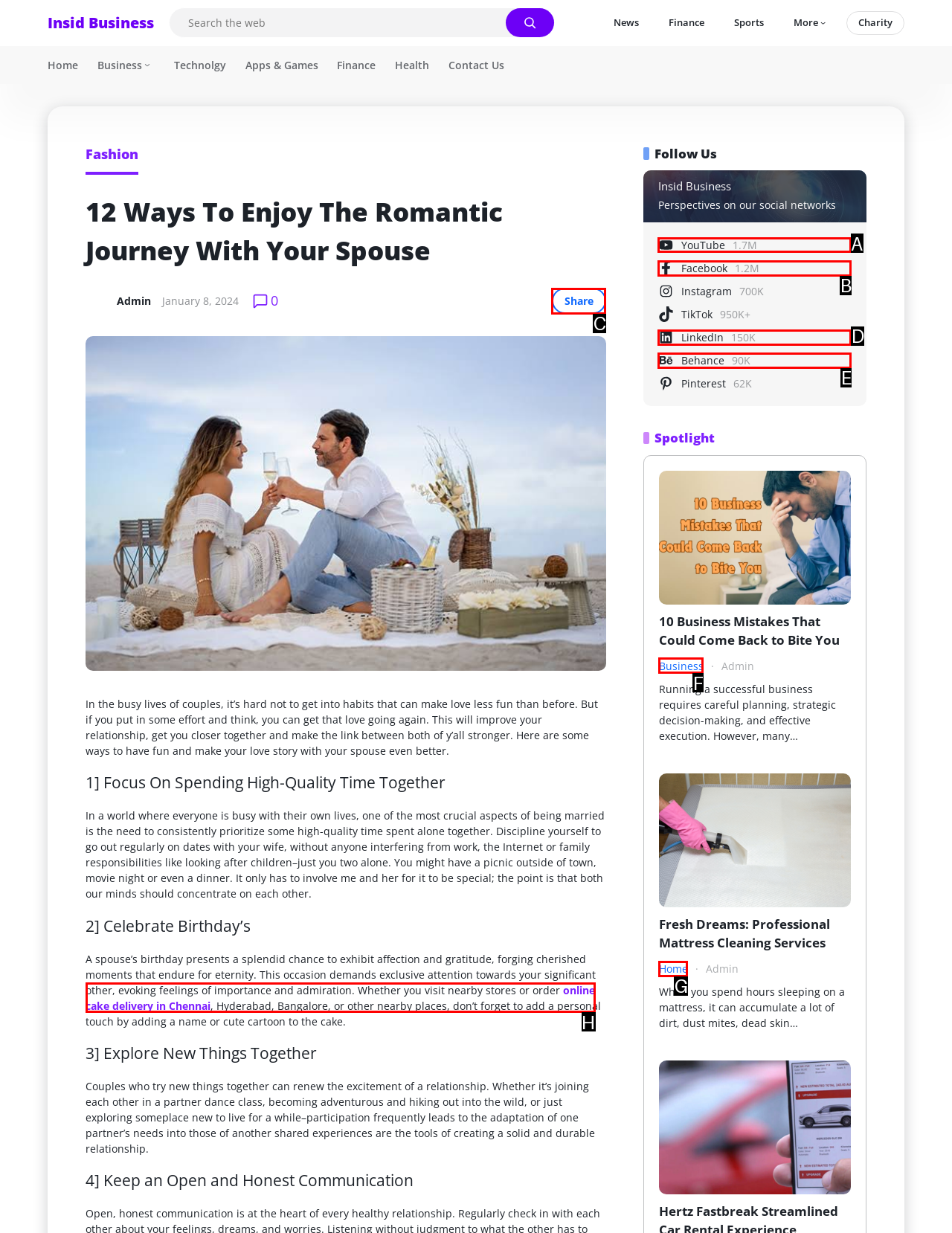Indicate which red-bounded element should be clicked to perform the task: Follow on YouTube Answer with the letter of the correct option.

A